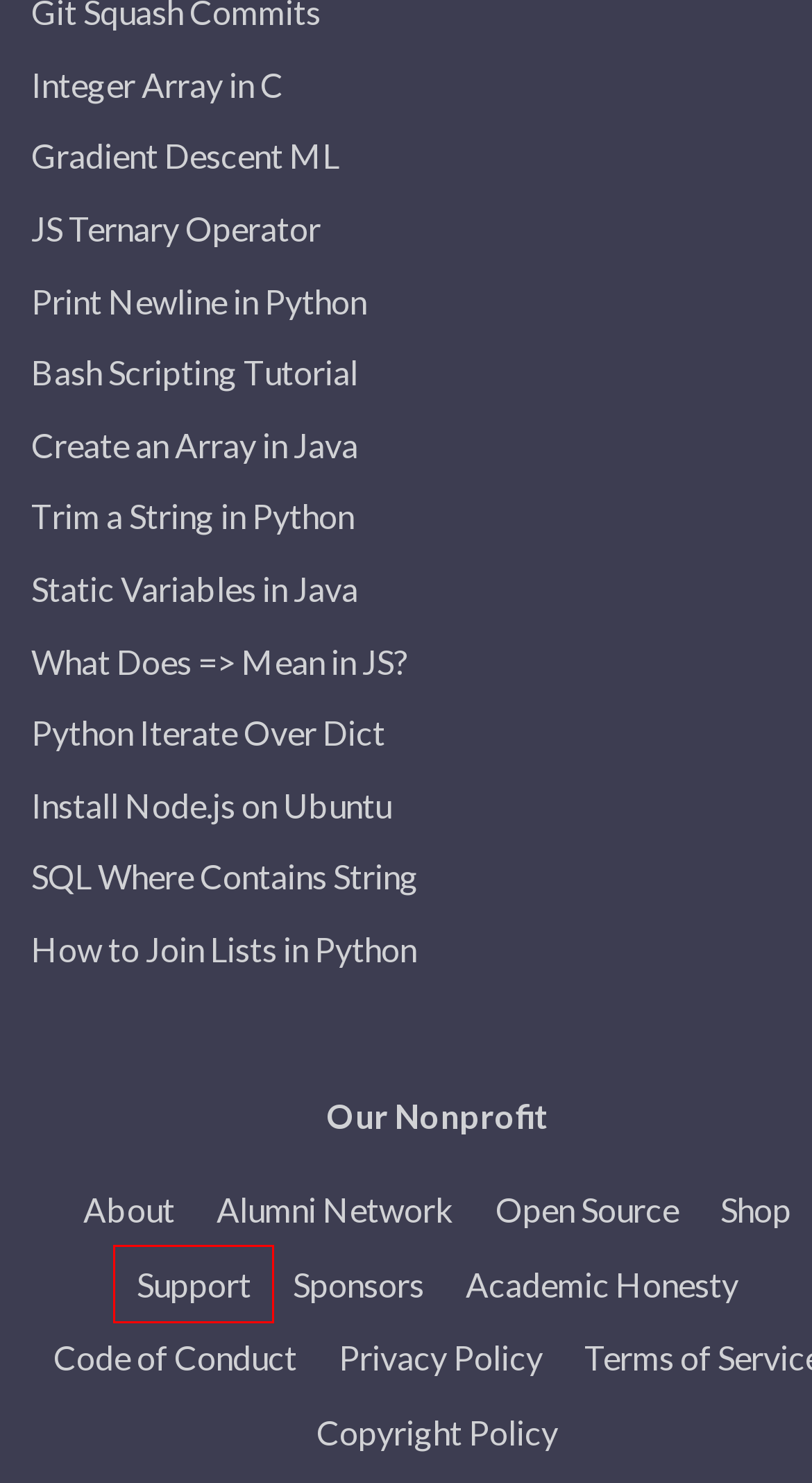Look at the screenshot of a webpage that includes a red bounding box around a UI element. Select the most appropriate webpage description that matches the page seen after clicking the highlighted element. Here are the candidates:
A. About freeCodeCamp - Frequently Asked Questions
B. Python Iterate Over Dictionary – How to Loop Through a Dict
C. Common Technical Support Questions – freeCodeCamp FAQ
D. How to Install Node.js on Ubuntu – Node Linux Installation Guide
E. freeCodeCamp's Academic Honesty Policy
F. How to Create an Array in Java – Array Declaration Example
G. Joining Lists in Python – How to Concat Lists
H. Gradient Descent – Machine Learning Algorithm Example

C